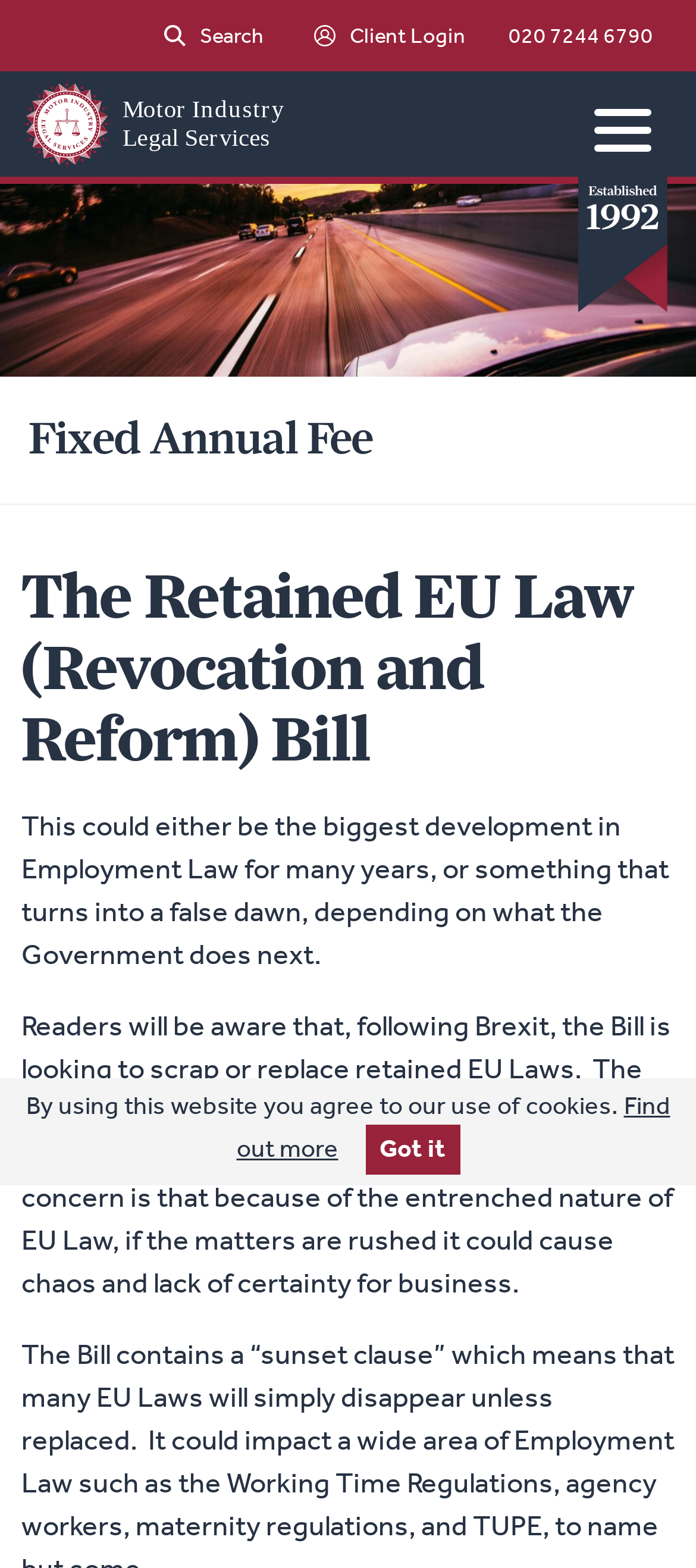Provide a single word or phrase to answer the given question: 
What is the concern about the Bill?

Causing chaos and lack of certainty